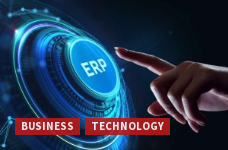Use a single word or phrase to answer the question:
What does ERP stand for?

Enterprise Resource Planning